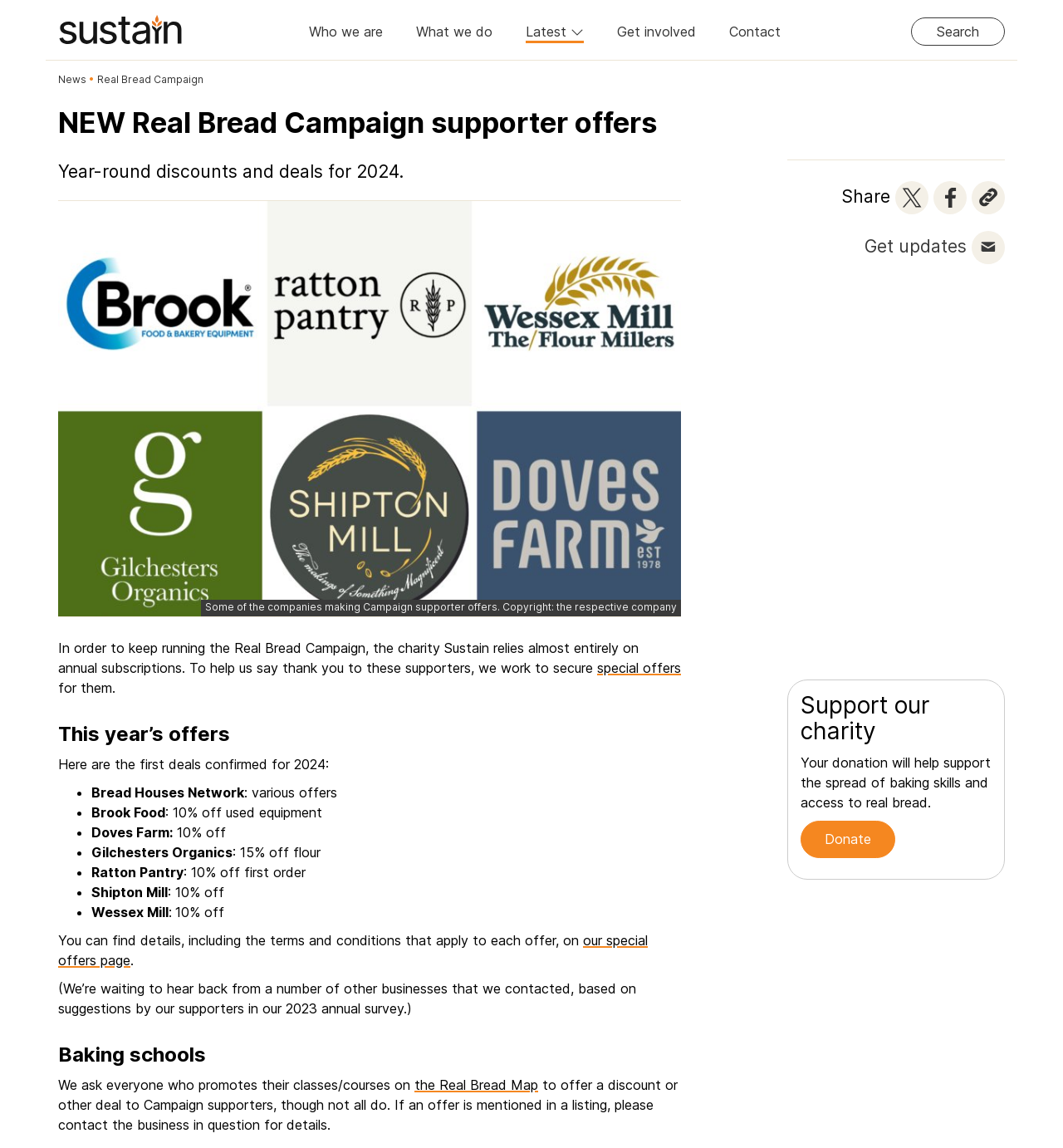Locate the bounding box coordinates for the element described below: "our special offers page". The coordinates must be four float values between 0 and 1, formatted as [left, top, right, bottom].

[0.055, 0.812, 0.609, 0.844]